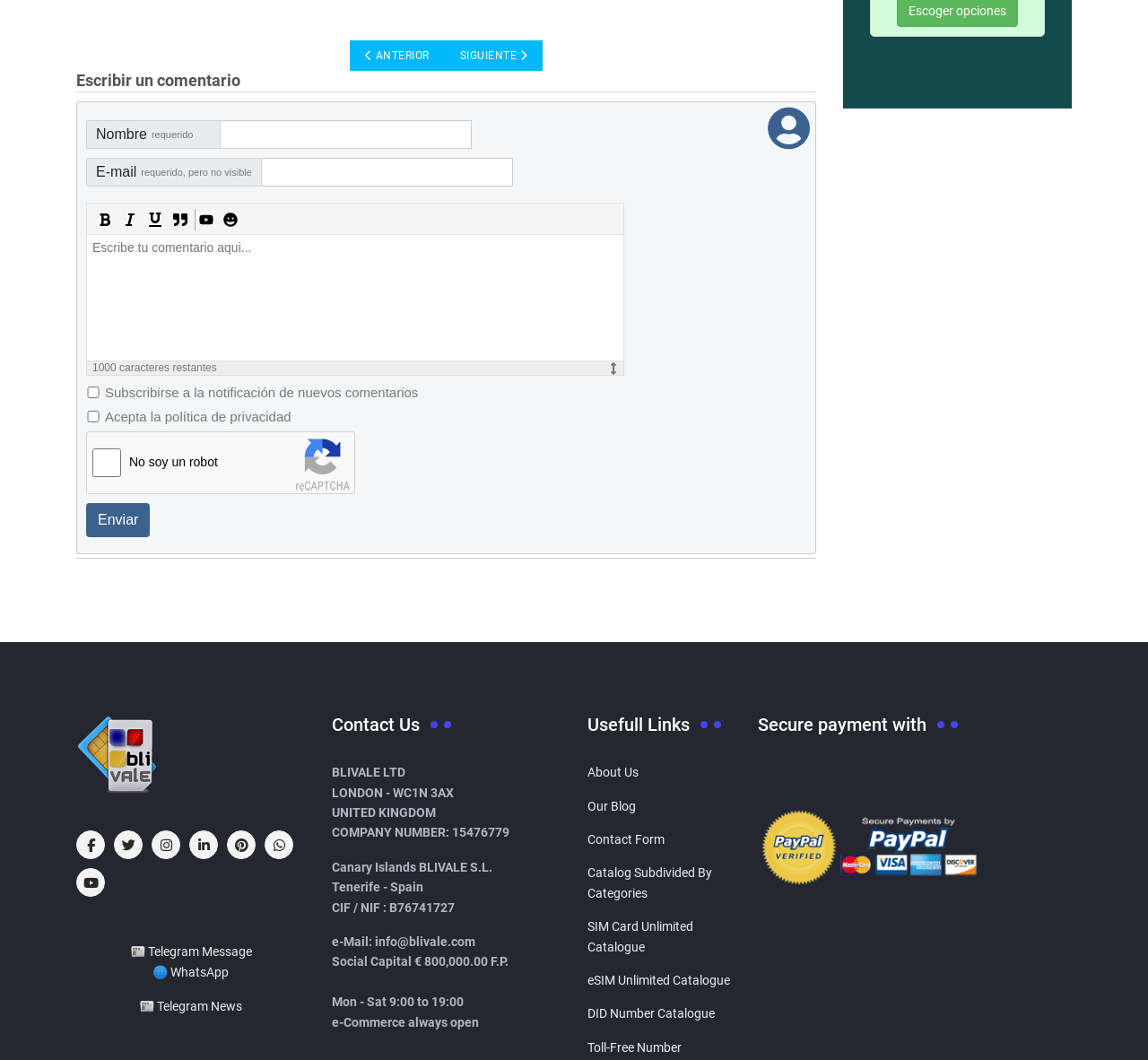What is the company name mentioned in the 'Contact Us' section?
Ensure your answer is thorough and detailed.

The 'Contact Us' section mentions the company name 'BLIVALE LTD' along with its address and other contact information.